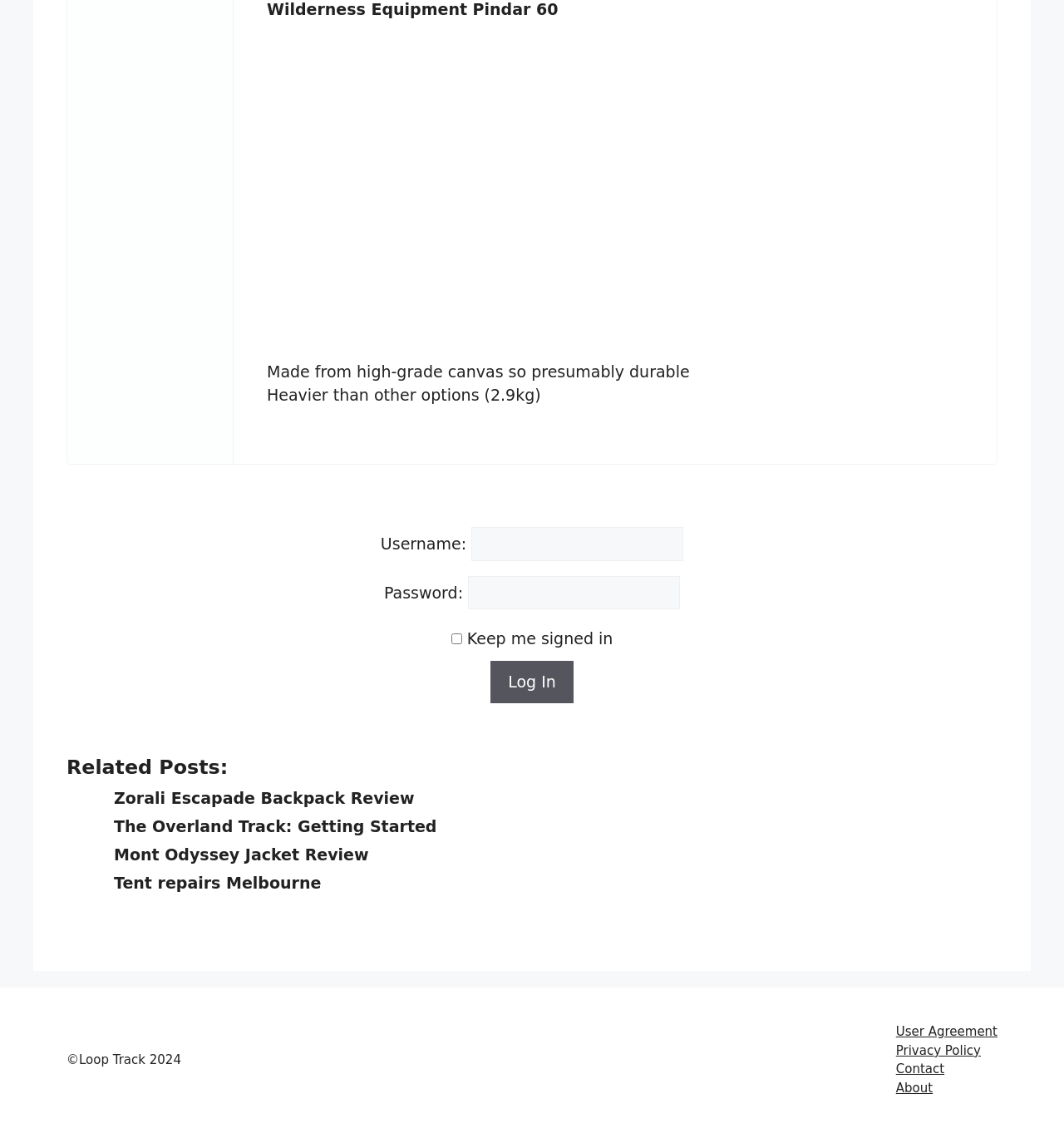What is the copyright year of the website?
Provide a well-explained and detailed answer to the question.

The webpage displays the text '©Loop Track 2024' at the bottom, which indicates that the copyright year of the website is 2024.